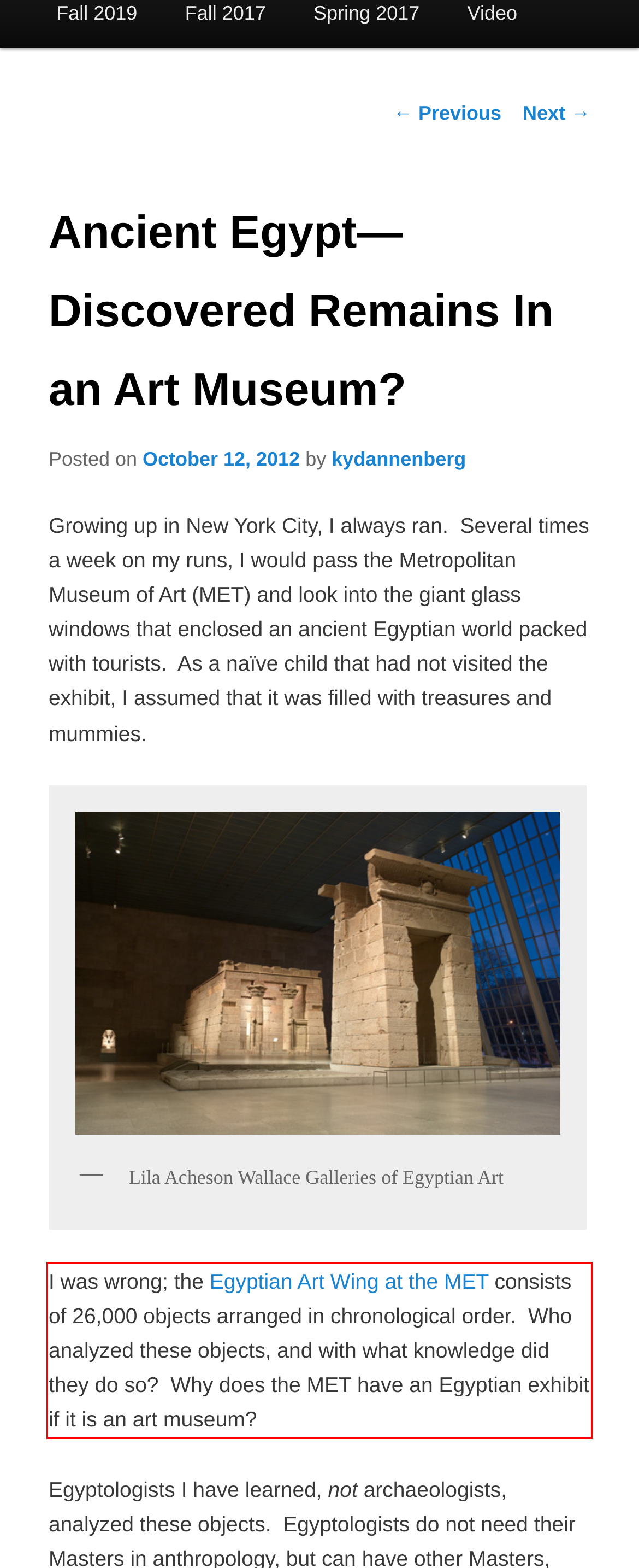Identify and transcribe the text content enclosed by the red bounding box in the given screenshot.

I was wrong; the Egyptian Art Wing at the MET consists of 26,000 objects arranged in chronological order. Who analyzed these objects, and with what knowledge did they do so? Why does the MET have an Egyptian exhibit if it is an art museum?